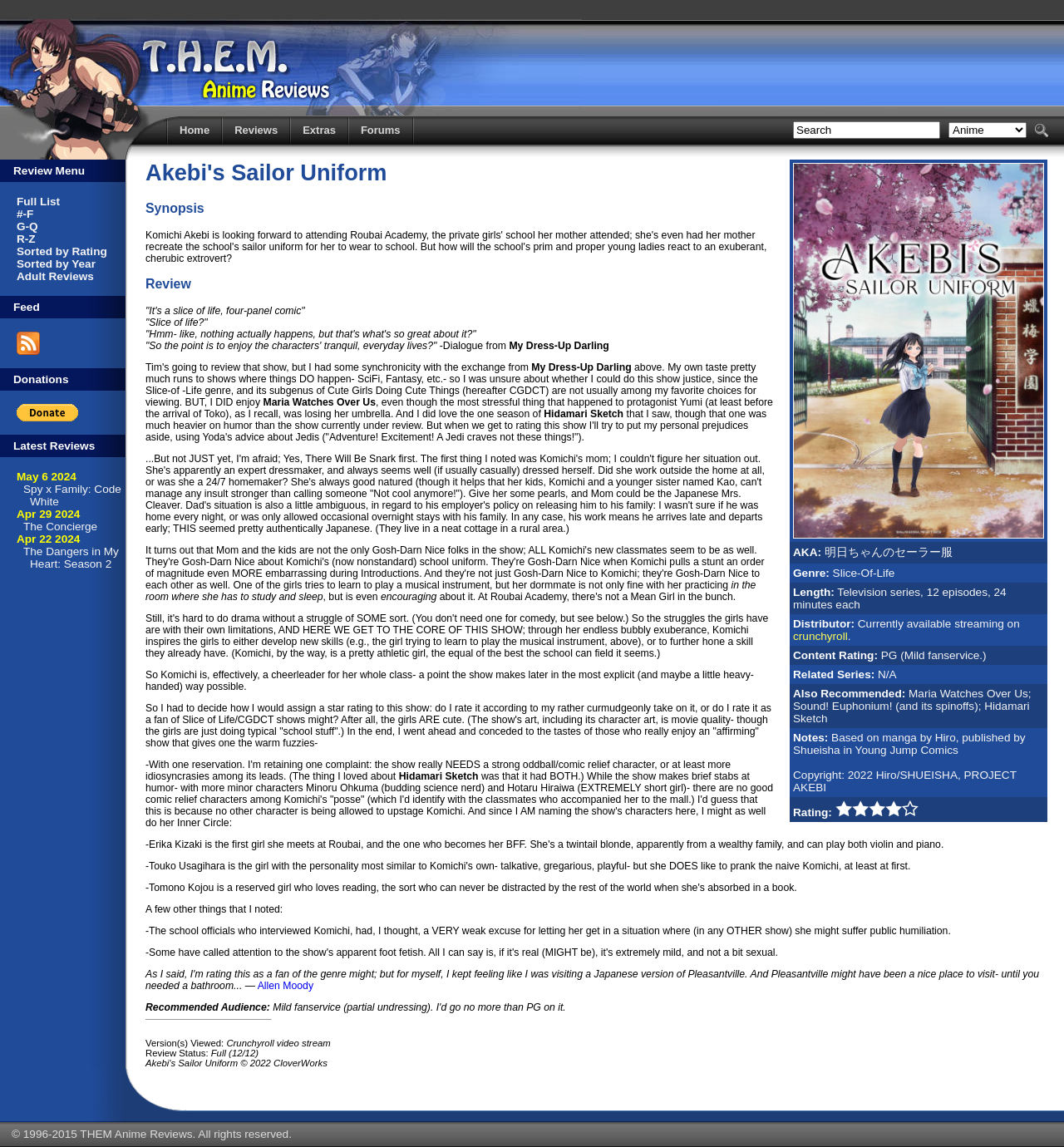Provide a one-word or short-phrase response to the question:
How many episodes are in the anime series?

12 episodes